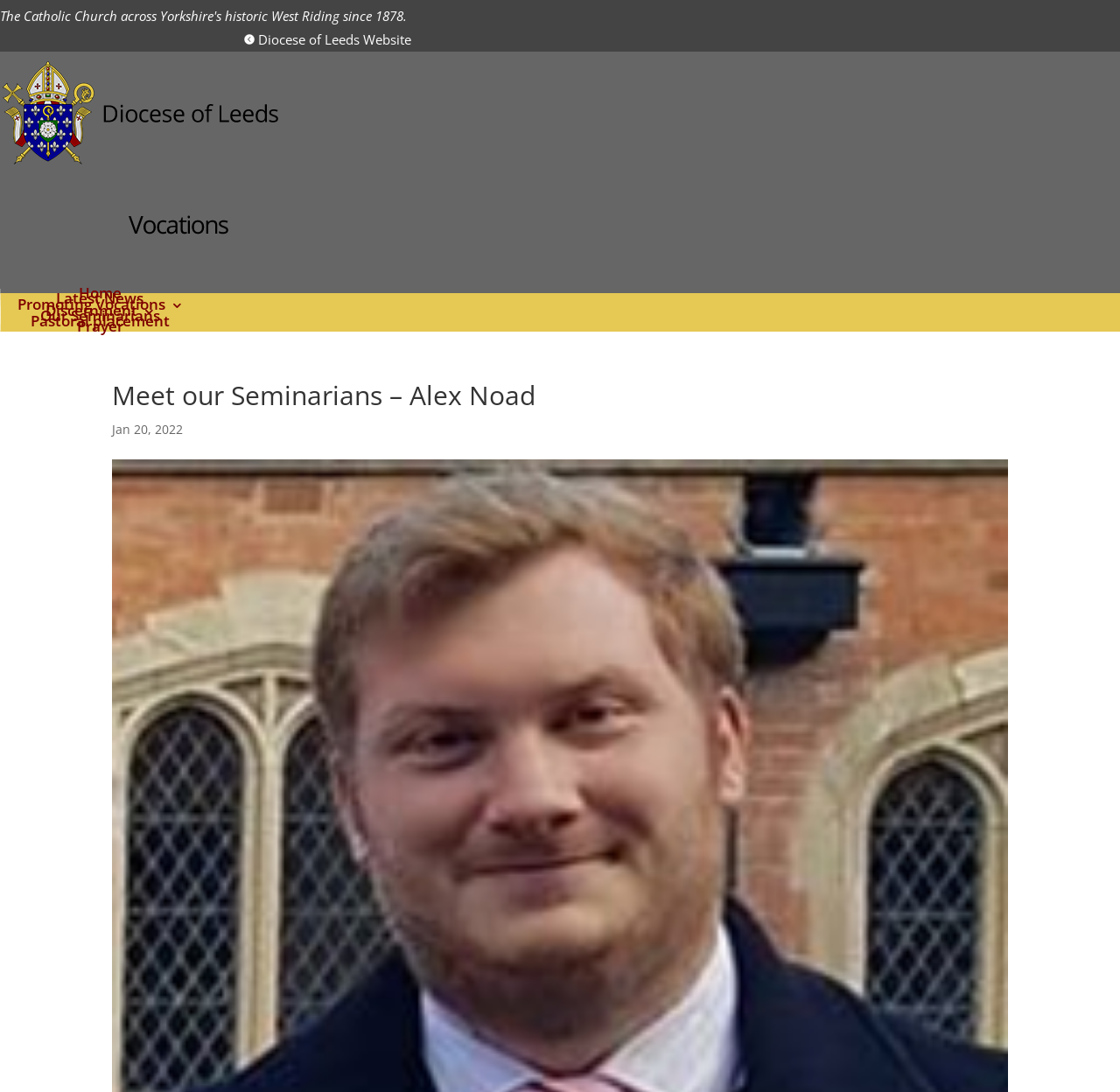Using the webpage screenshot, locate the HTML element that fits the following description and provide its bounding box: "parent_node: Nom * name="author"".

None